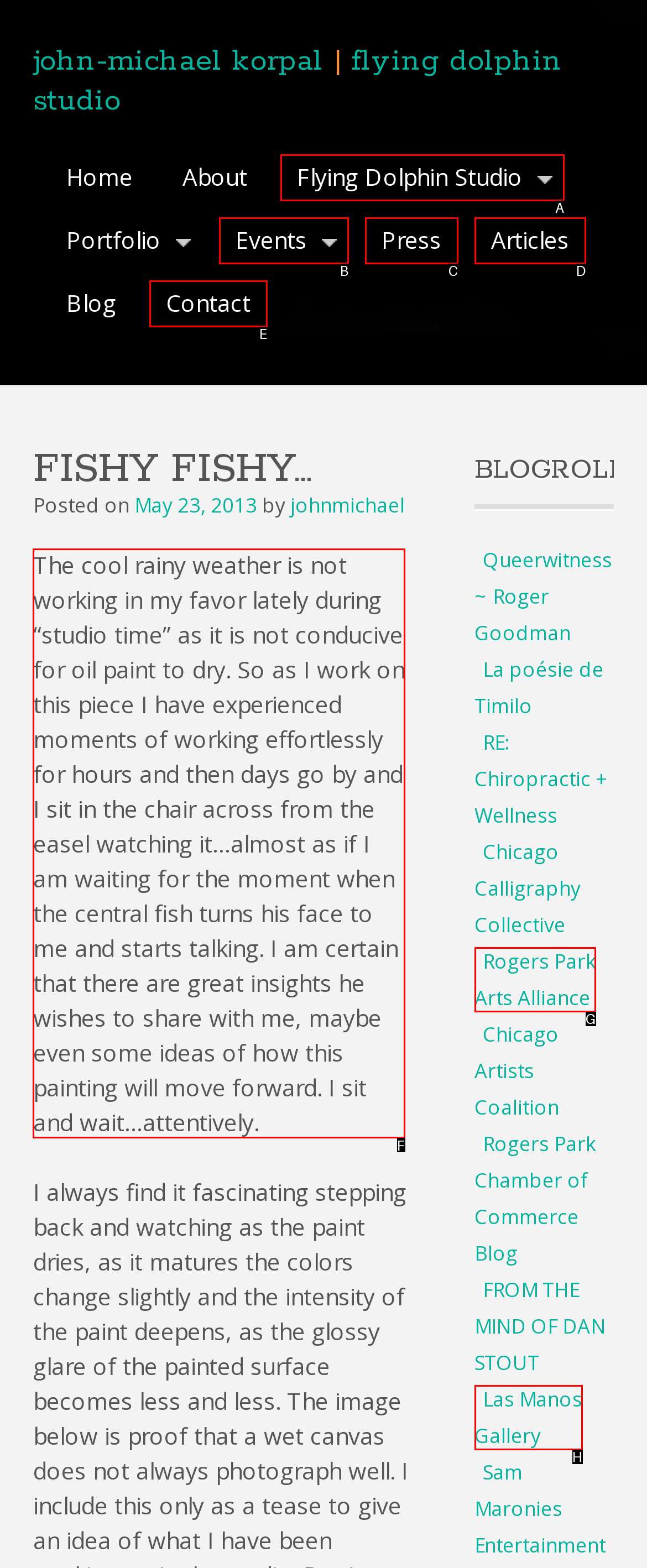Identify the correct UI element to click on to achieve the task: read the latest blog post. Provide the letter of the appropriate element directly from the available choices.

F